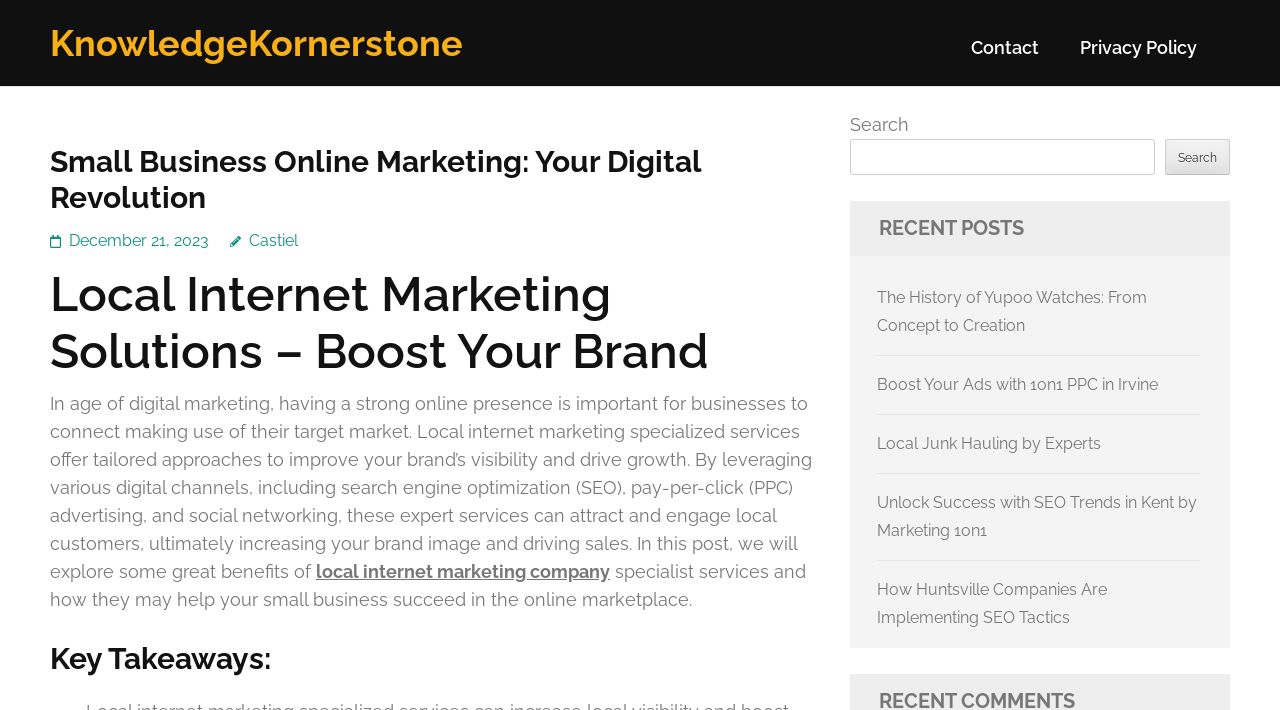What is the benefit of using local internet marketing services?
Answer with a single word or phrase, using the screenshot for reference.

Increase brand image and drive sales